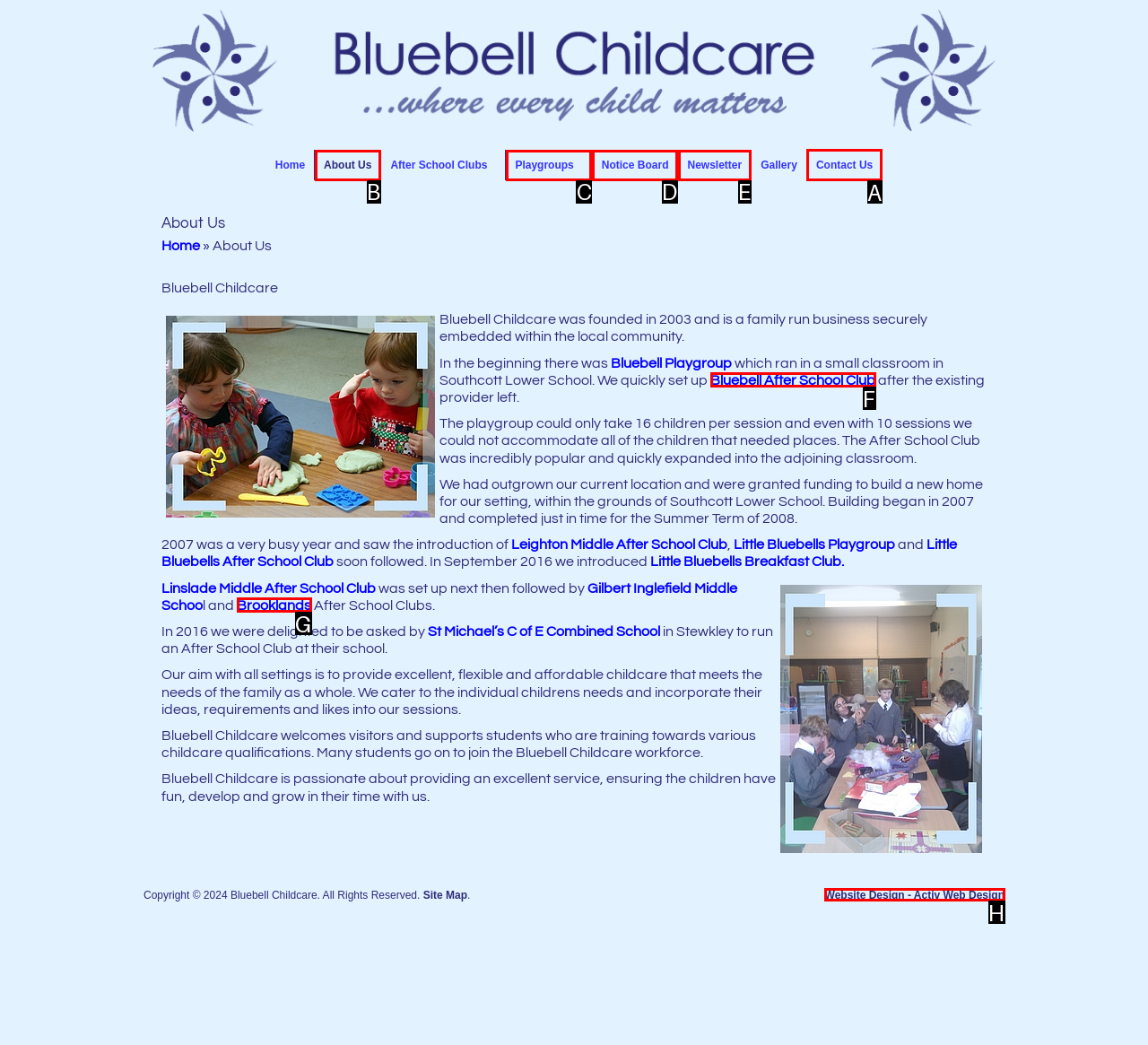Which UI element should be clicked to perform the following task: Contact 'Bluebell Childcare'? Answer with the corresponding letter from the choices.

A